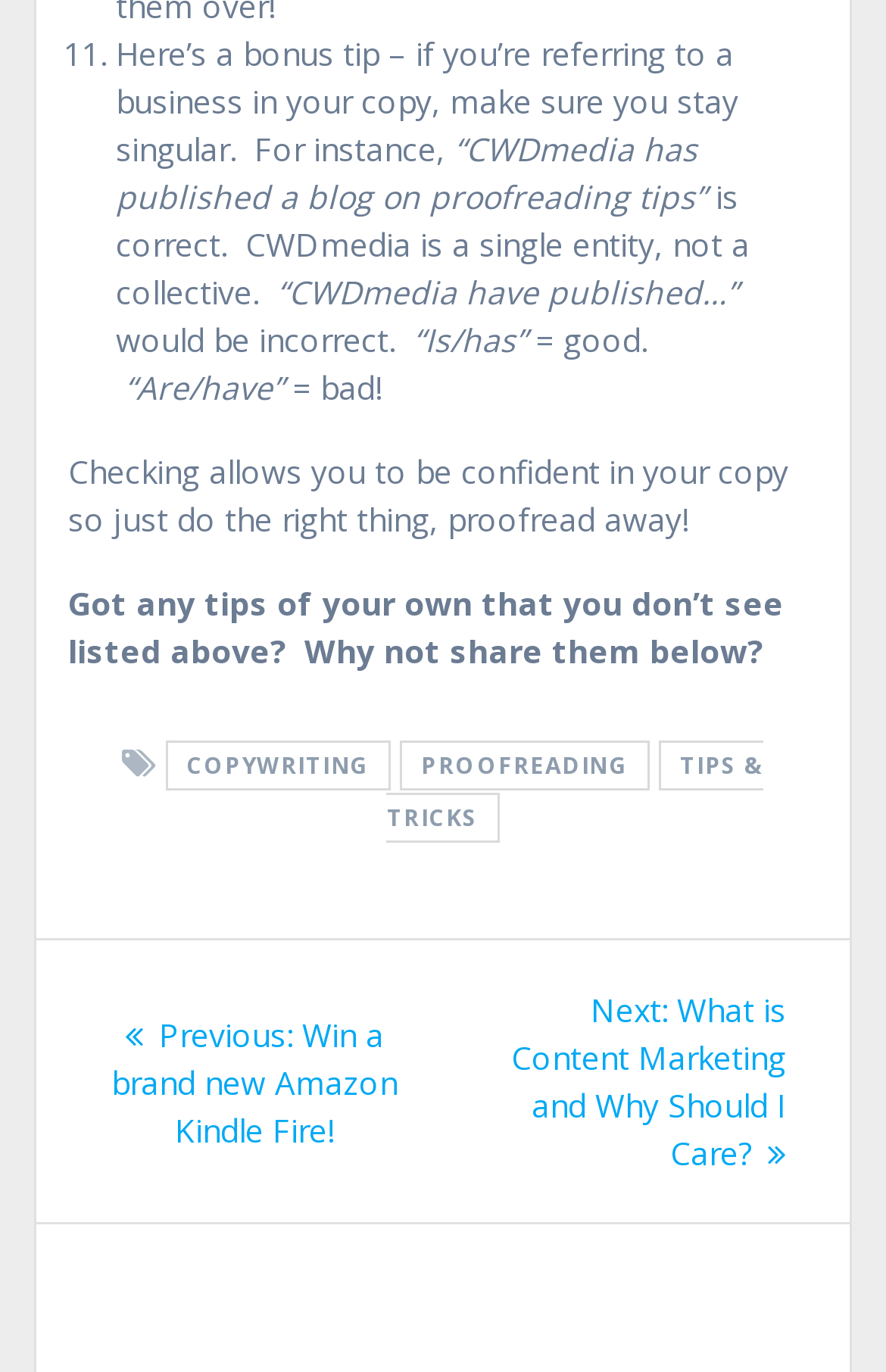Answer with a single word or phrase: 
What is the correct way to refer to a business in copy?

Singular